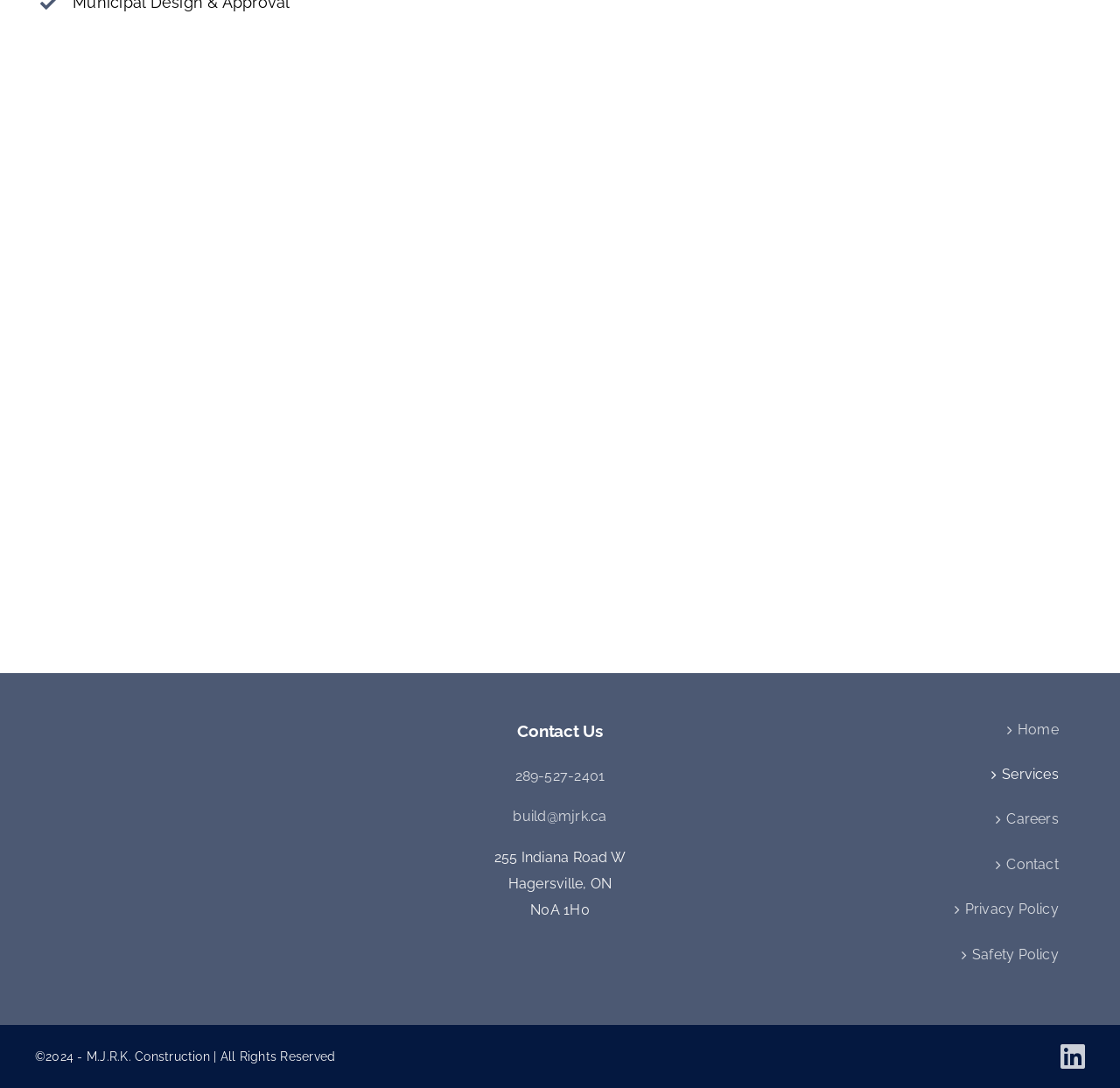Extract the bounding box coordinates of the UI element described: "Privacy Policy". Provide the coordinates in the format [left, top, right, bottom] with values ranging from 0 to 1.

[0.698, 0.824, 0.945, 0.848]